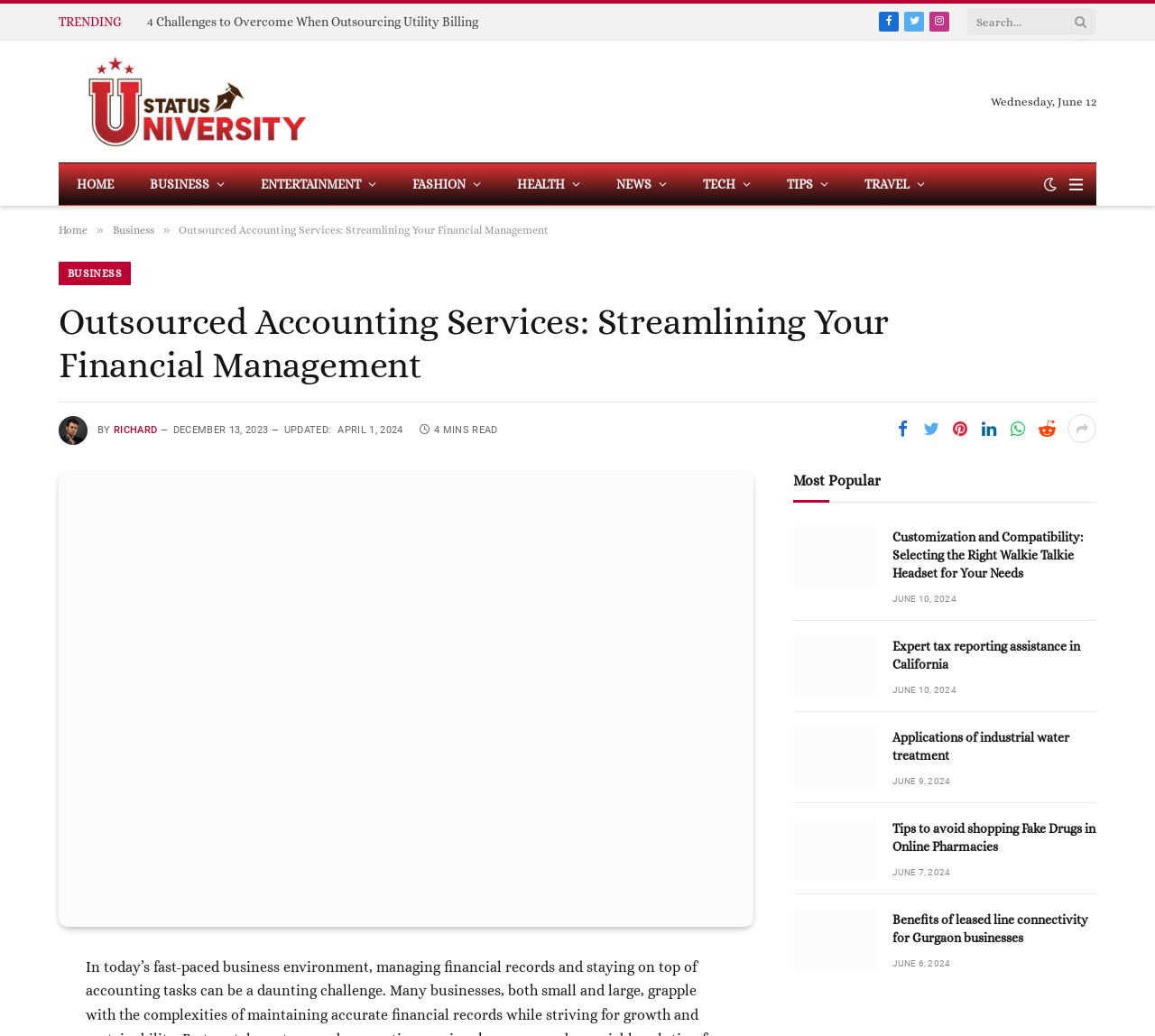What is the title or heading displayed on the webpage?

Outsourced Accounting Services: Streamlining Your Financial Management